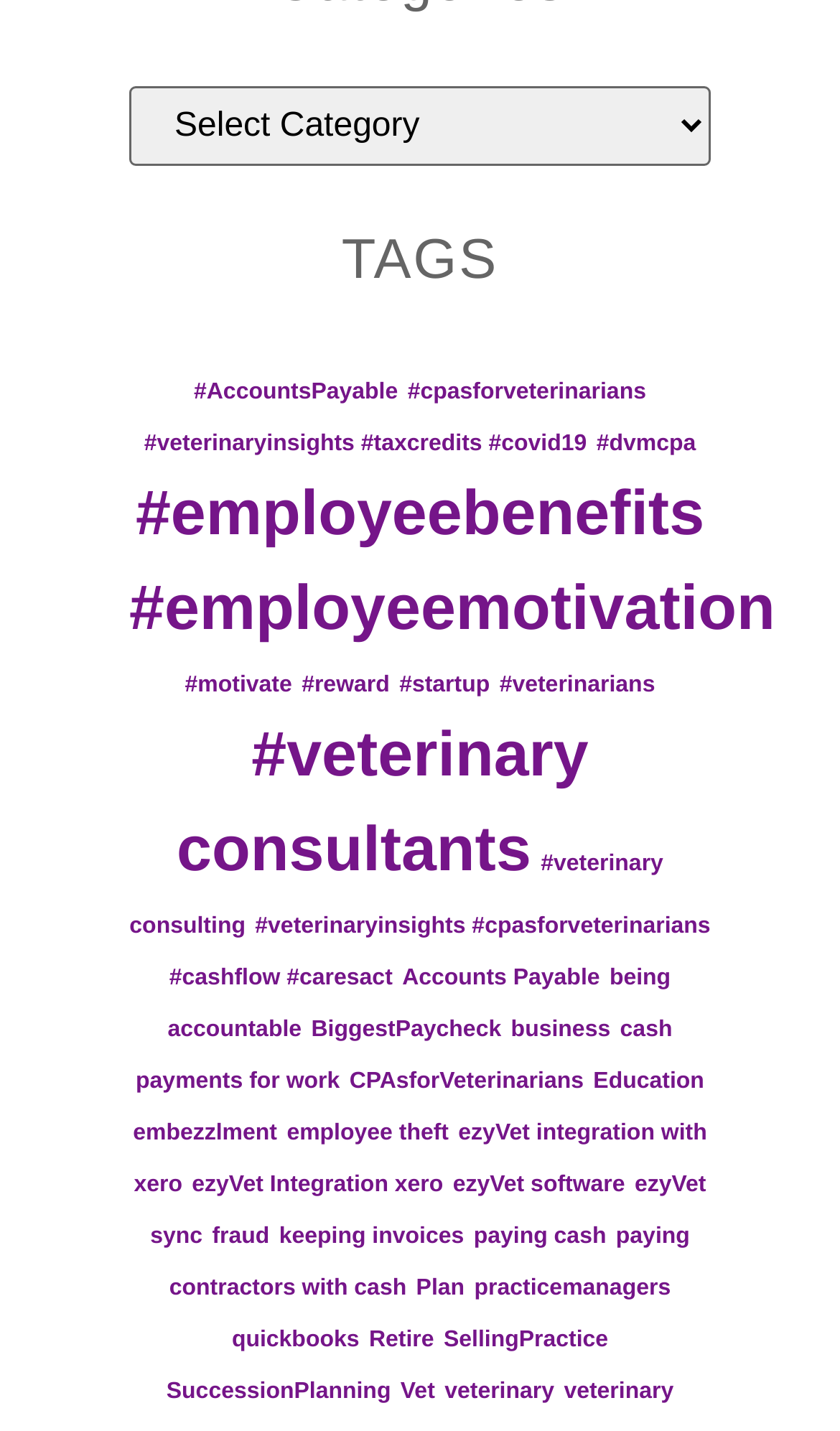Extract the bounding box coordinates for the HTML element that matches this description: "#veterinary consultants". The coordinates should be four float numbers between 0 and 1, i.e., [left, top, right, bottom].

[0.21, 0.503, 0.701, 0.618]